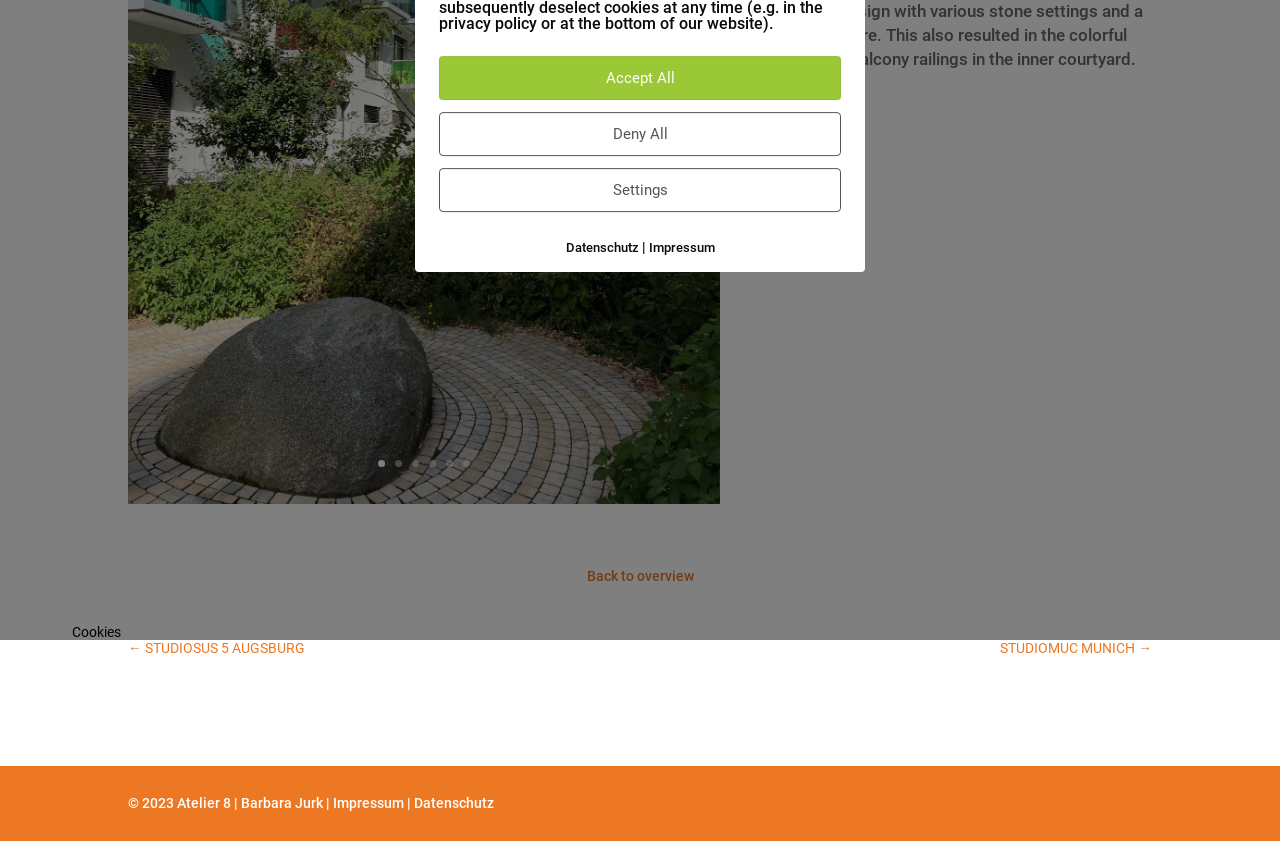Identify the bounding box for the given UI element using the description provided. Coordinates should be in the format (top-left x, top-left y, bottom-right x, bottom-right y) and must be between 0 and 1. Here is the description: ← STUDIOSUS 5 AUGSBURG

[0.1, 0.758, 0.238, 0.786]